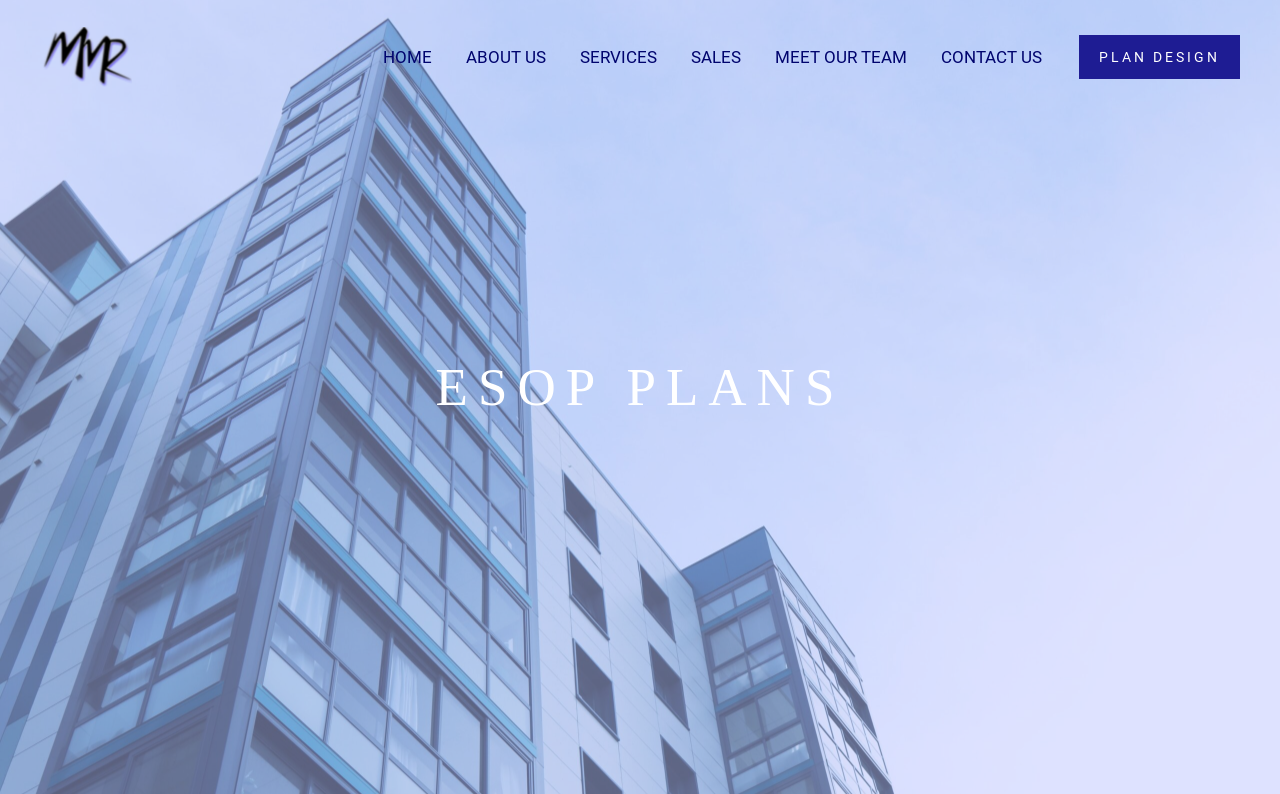Explain in detail what you observe on this webpage.

The webpage is about ESOP Plans, with the title "ESOP Plans – Martin, Martin, Randall & Associates, Inc." at the top. Below the title, there is a logo image of "Martin, Martin, Randall & Associates, Inc." accompanied by a link with the same text. 

On the top-right side, there is a main navigation menu with six links: "HOME", "ABOUT US", "SERVICES", "SALES", "MEET OUR TEAM", and "CONTACT US", arranged horizontally from left to right.

On the right side of the page, there is a link "PLAN DESIGN". Below this link, there is a prominent heading "ESOP PLANS" that occupies a significant portion of the page. 

The webpage appears to be a professional services page, likely providing information about ESOP plans and related services offered by Martin, Martin, Randall & Associates, Inc.